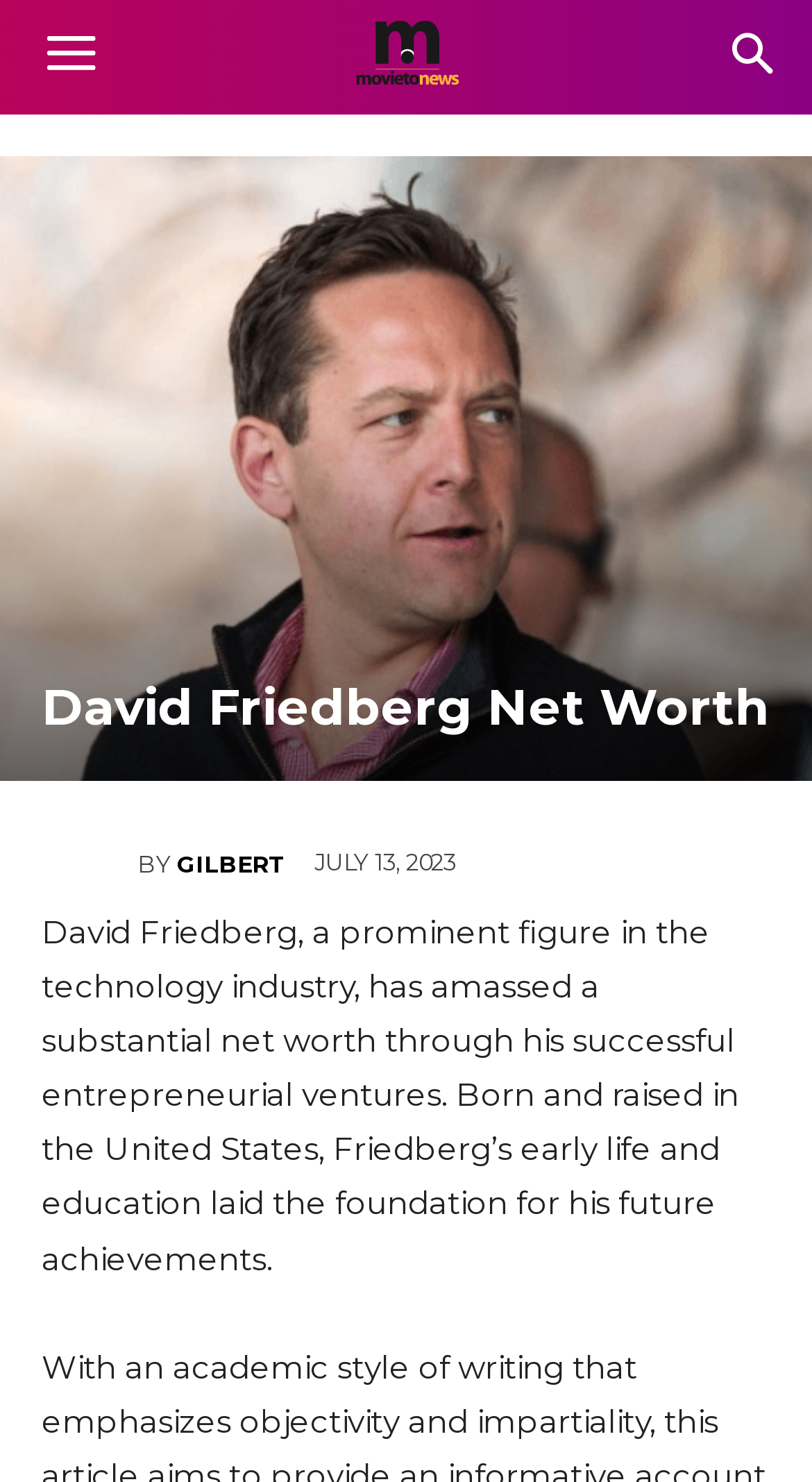Look at the image and answer the question in detail:
What is David Friedberg's profession?

Based on the webpage content, specifically the sentence 'David Friedberg, a prominent figure in the technology industry, has amassed a substantial net worth through his successful entrepreneurial ventures.', we can infer that David Friedberg is a prominent figure in the technology industry.